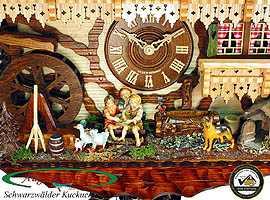Provide a comprehensive description of the image.

This intricate image showcases the "Cuckoo Clock of the Year 2008," specifically the Gutach Valley Mill model, which features an exquisite hand-carved design. The clock is adorned with detailed figurines depicting children interacting with farm animals, bringing life to the scene. Notably, a wooden mill wheel and traditional elements reflect the craftsmanship of the Black Forest region. The clock face, positioned centrally, exhibits ornate wooden details and Roman numerals, emphasizing its artisanal quality. With vibrant colors enhancing the natural wood tones, this piece is a celebration of cultural heritage, representing the unique artistry of cuckoo clocks, which have become synonymous with German craftsmanship. This masterpiece not only serves as a functional timepiece but also a remarkable decorative item, revered by collectors and enthusiasts alike.